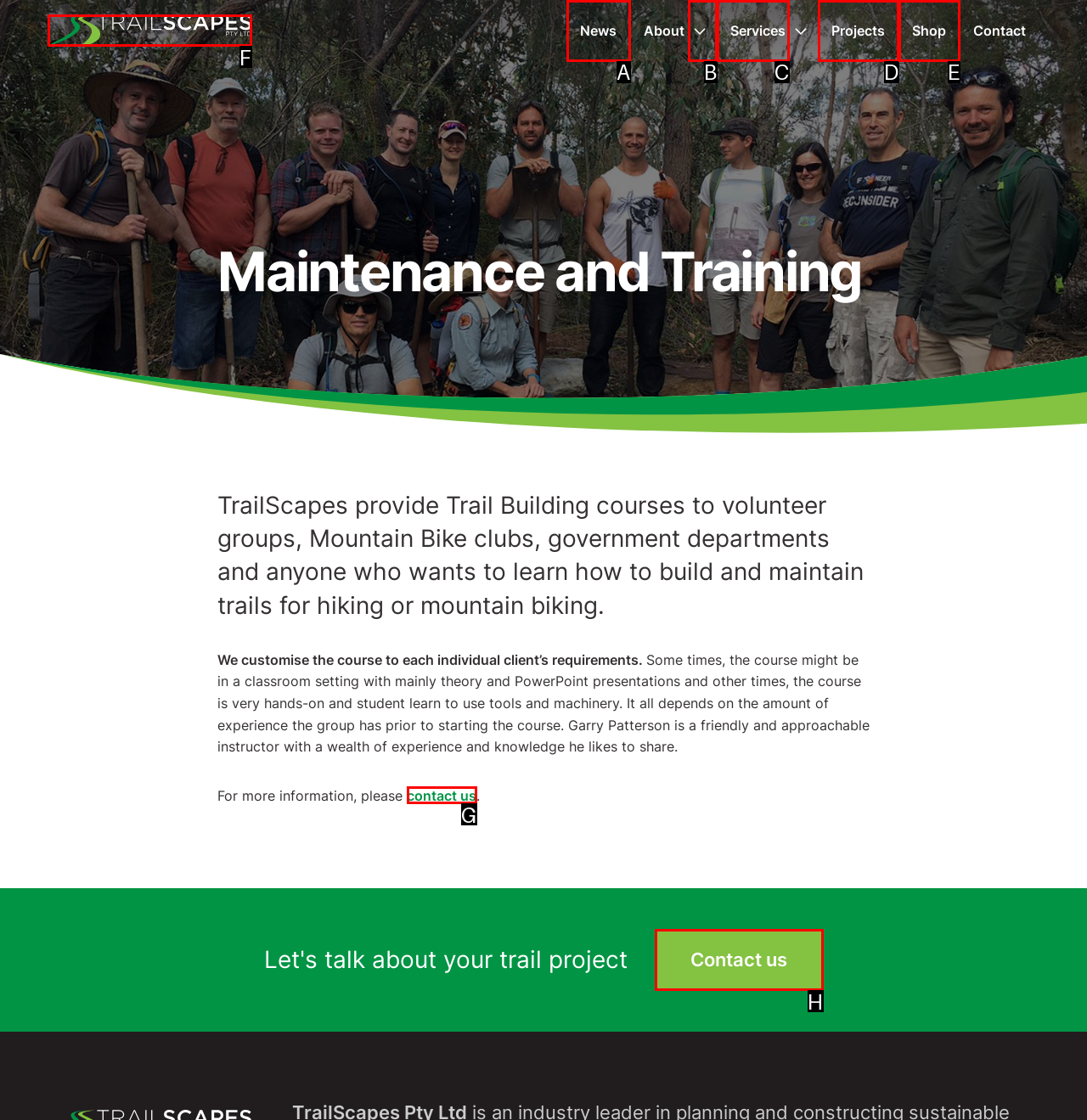From the options provided, determine which HTML element best fits the description: Open menu. Answer with the correct letter.

B